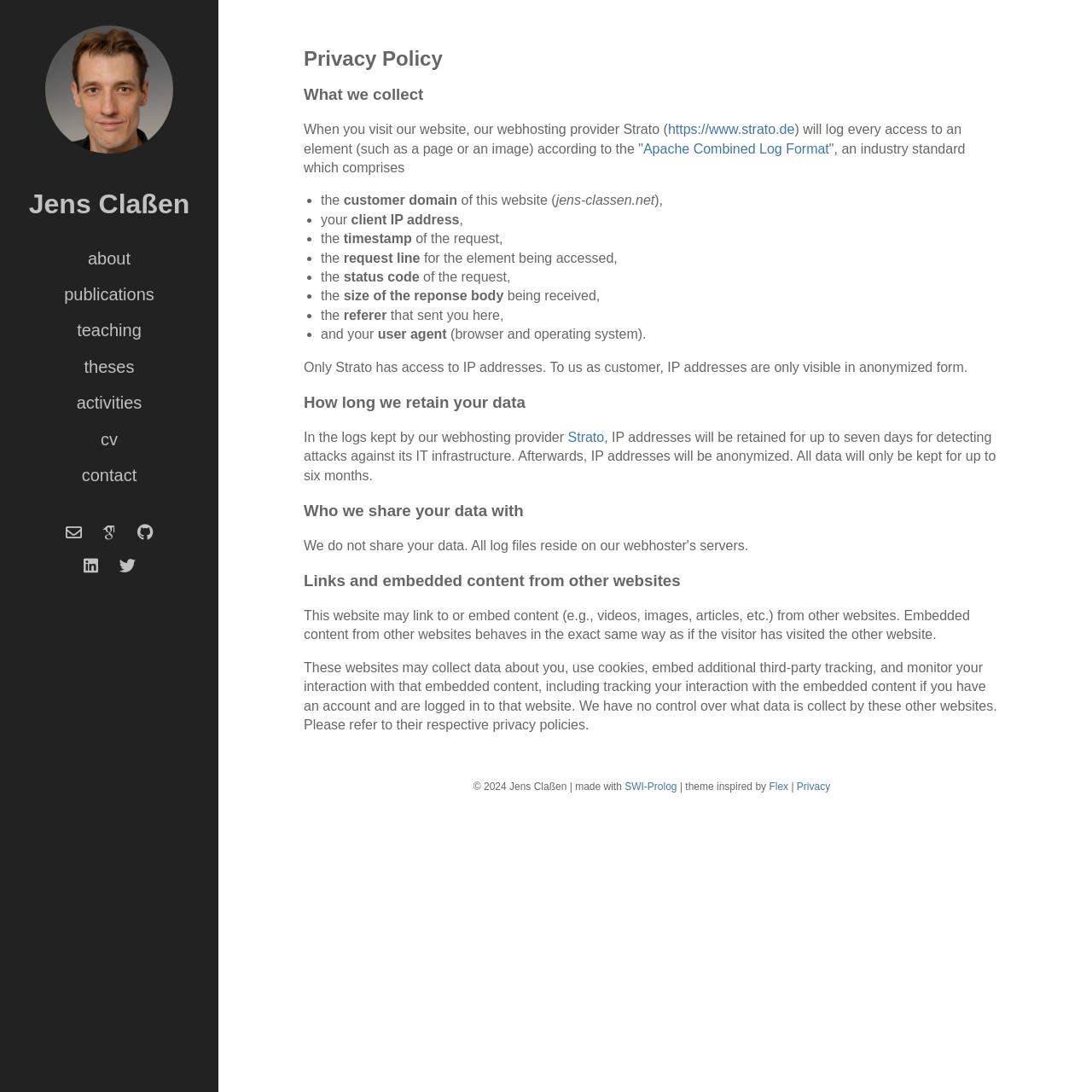Given the element description "Publications" in the screenshot, predict the bounding box coordinates of that UI element.

[0.0, 0.253, 0.2, 0.286]